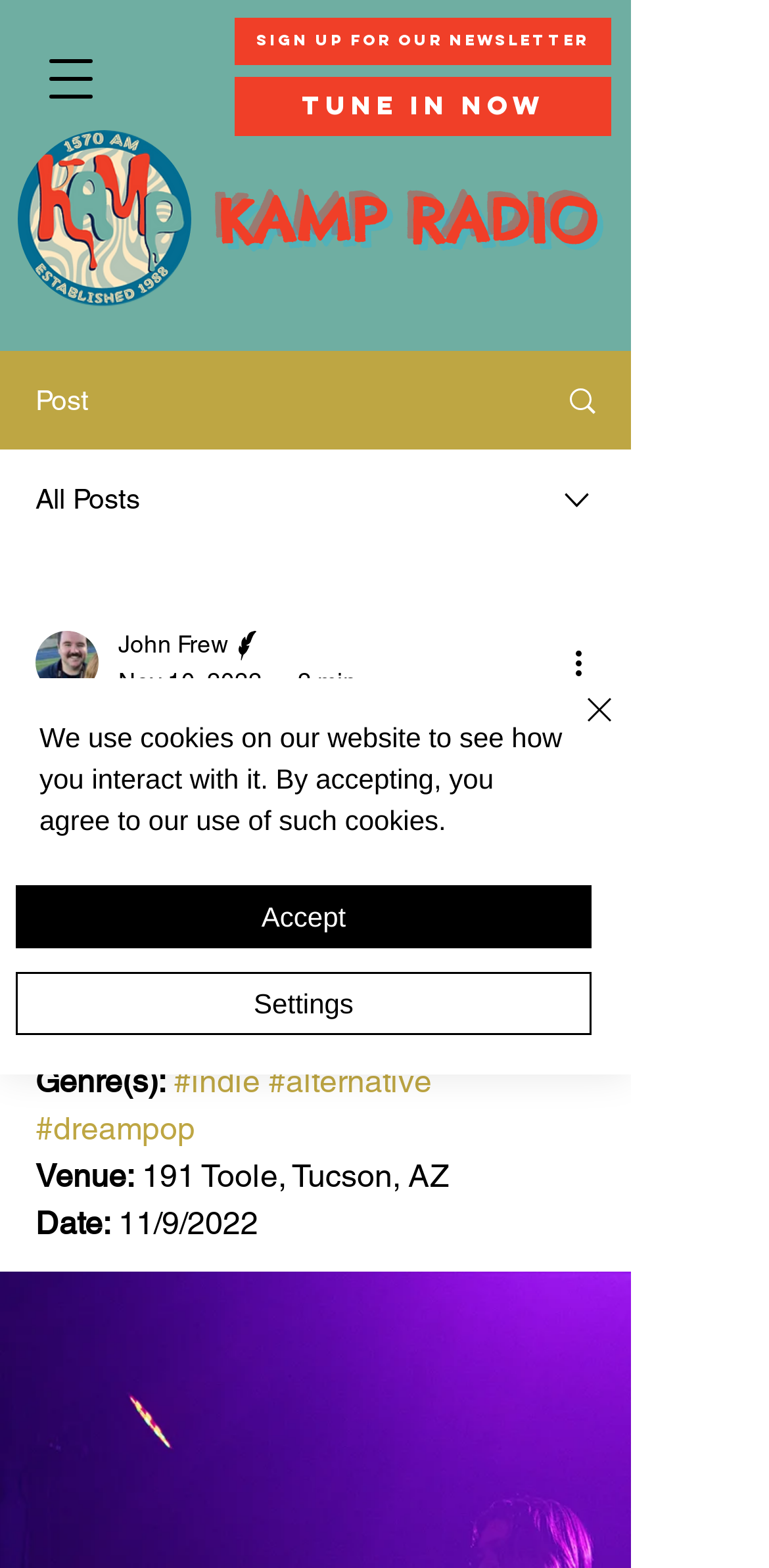Given the webpage screenshot and the description, determine the bounding box coordinates (top-left x, top-left y, bottom-right x, bottom-right y) that define the location of the UI element matching this description: SIGN UP FOR OUR NEWSLETTER

[0.305, 0.011, 0.795, 0.041]